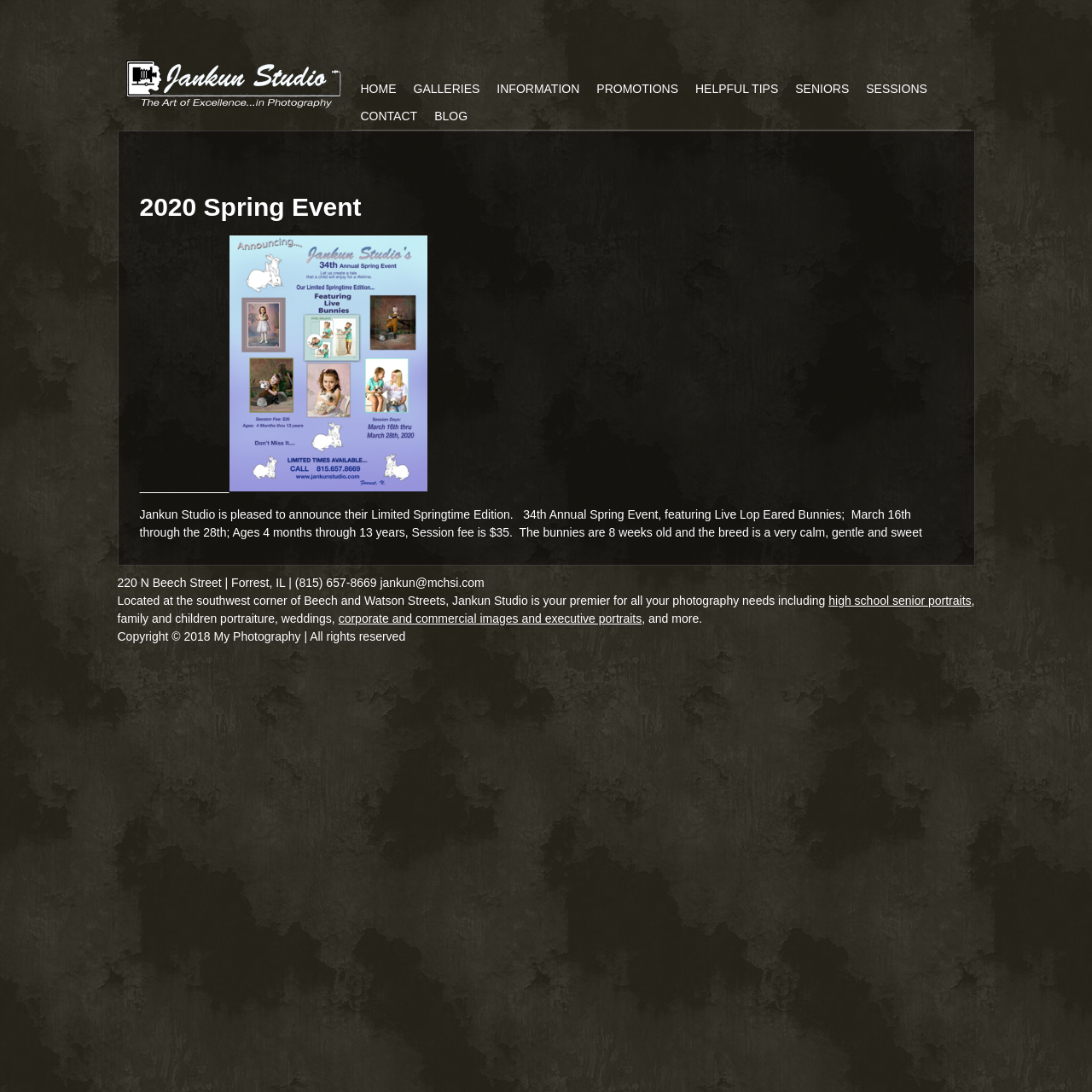What is the name of the studio?
Please analyze the image and answer the question with as much detail as possible.

The name of the studio can be found in the link 'Jankun Studio | Forrest, IL' at the top of the page, which also contains an image with the same name. Additionally, the studio's name is mentioned in the article text as 'Jankun Studio is pleased to announce their Limited Springtime Edition.'